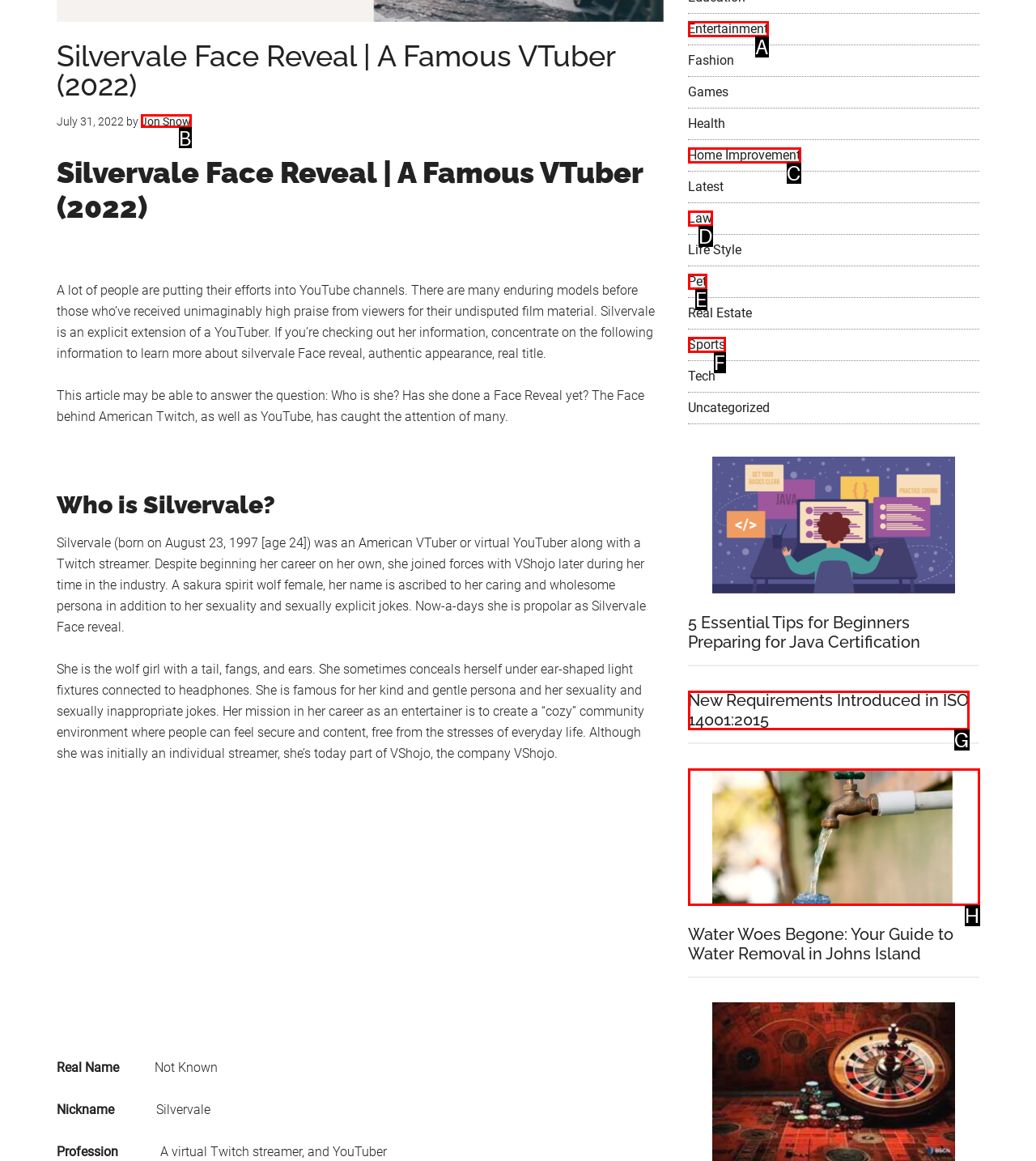Determine which option fits the following description: Jon Snow
Answer with the corresponding option's letter directly.

B